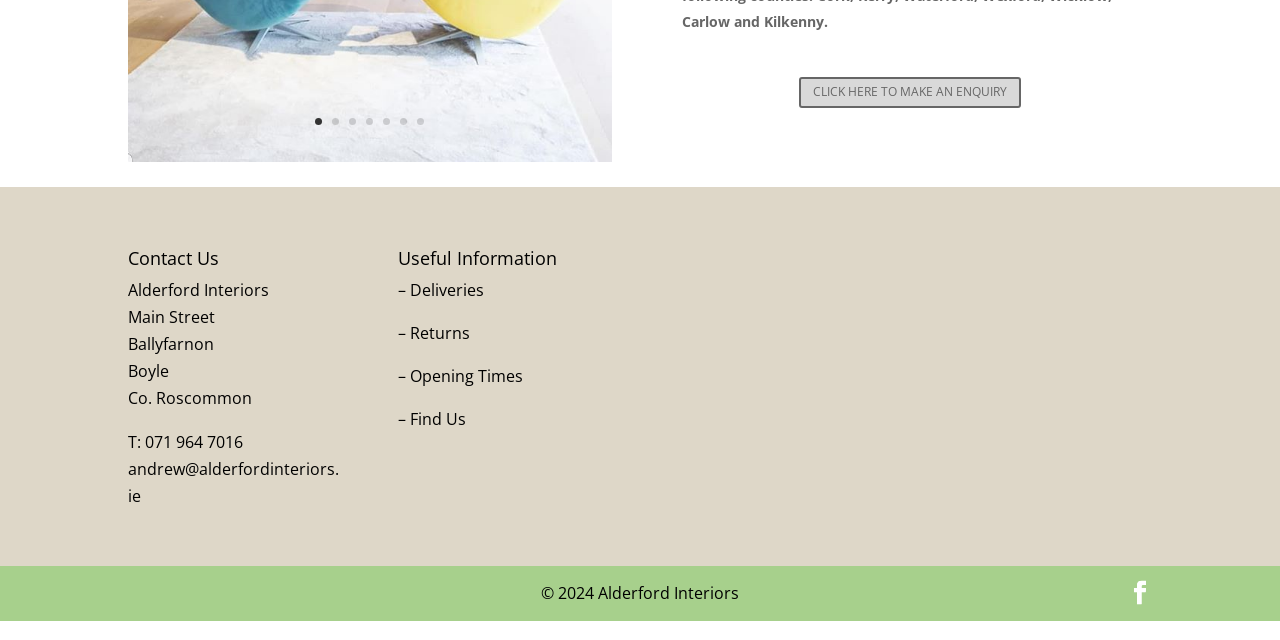Given the element description: "Facebook", predict the bounding box coordinates of this UI element. The coordinates must be four float numbers between 0 and 1, given as [left, top, right, bottom].

[0.881, 0.909, 0.9, 0.947]